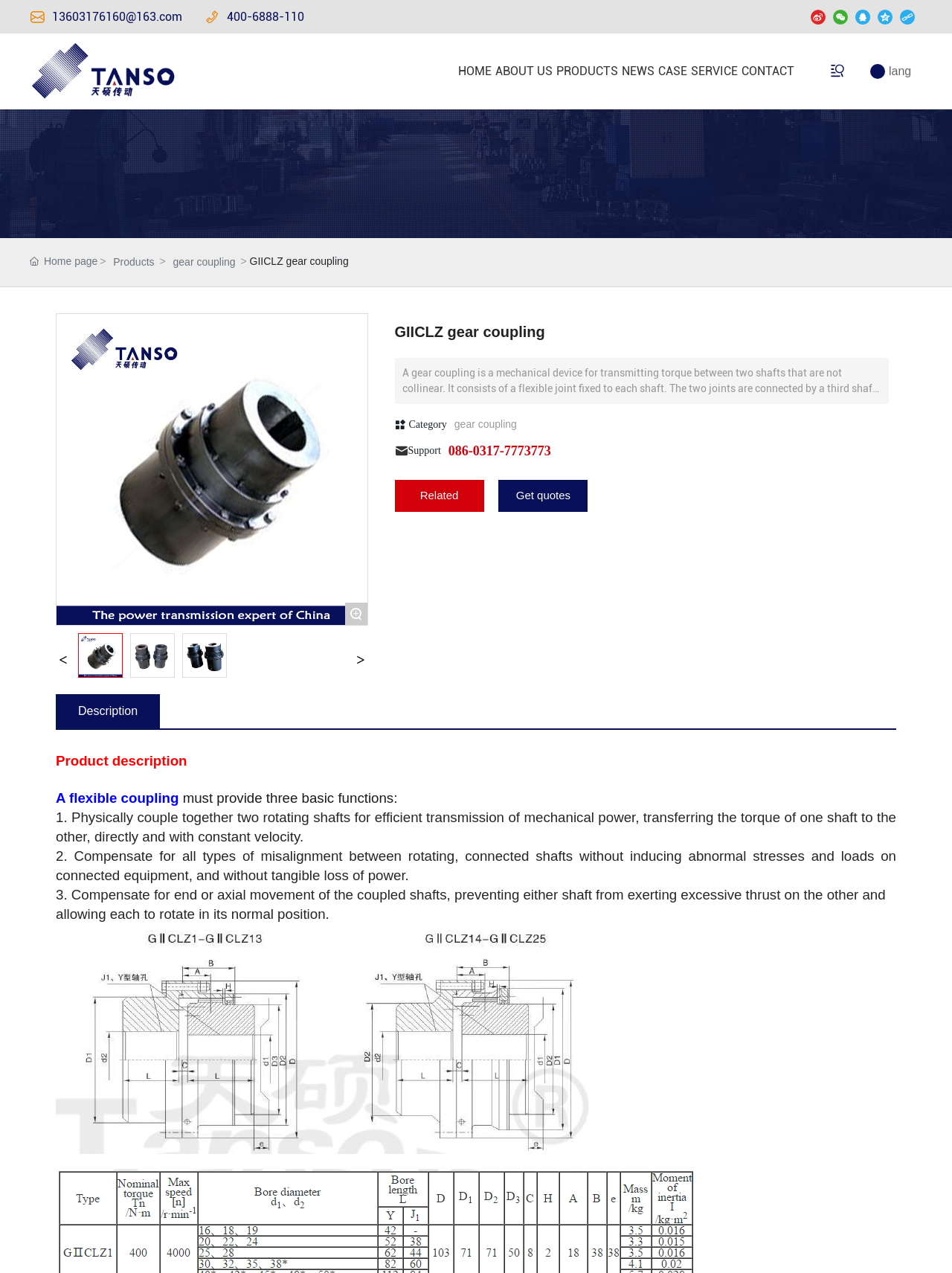Locate the bounding box coordinates of the area you need to click to fulfill this instruction: 'Contact us via email'. The coordinates must be in the form of four float numbers ranging from 0 to 1: [left, top, right, bottom].

[0.055, 0.007, 0.191, 0.018]